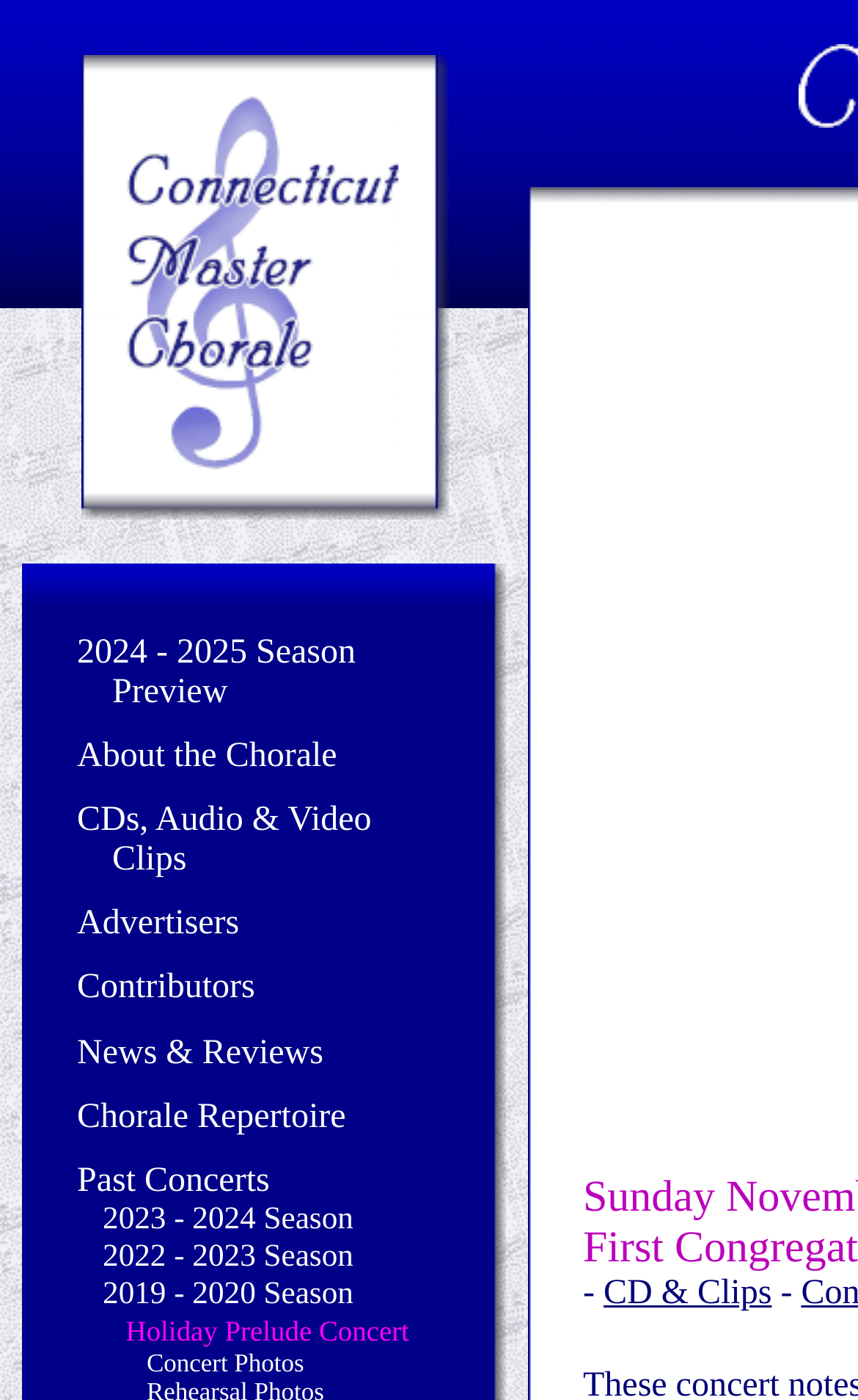Provide the bounding box coordinates of the HTML element this sentence describes: "Advertisers". The bounding box coordinates consist of four float numbers between 0 and 1, i.e., [left, top, right, bottom].

[0.09, 0.646, 0.279, 0.673]